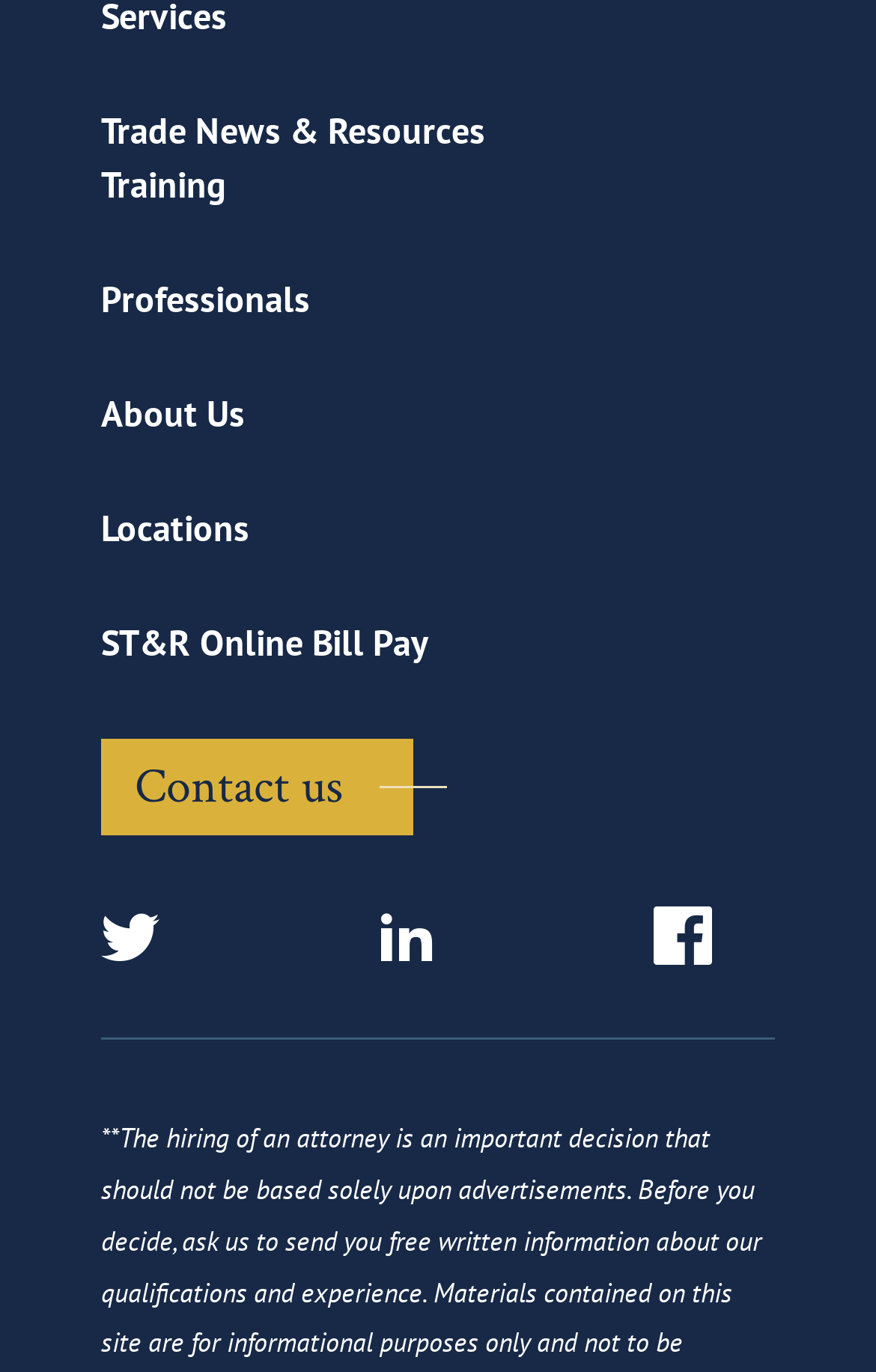Given the following UI element description: "ST&R Online Bill Pay", find the bounding box coordinates in the webpage screenshot.

[0.115, 0.452, 0.49, 0.485]